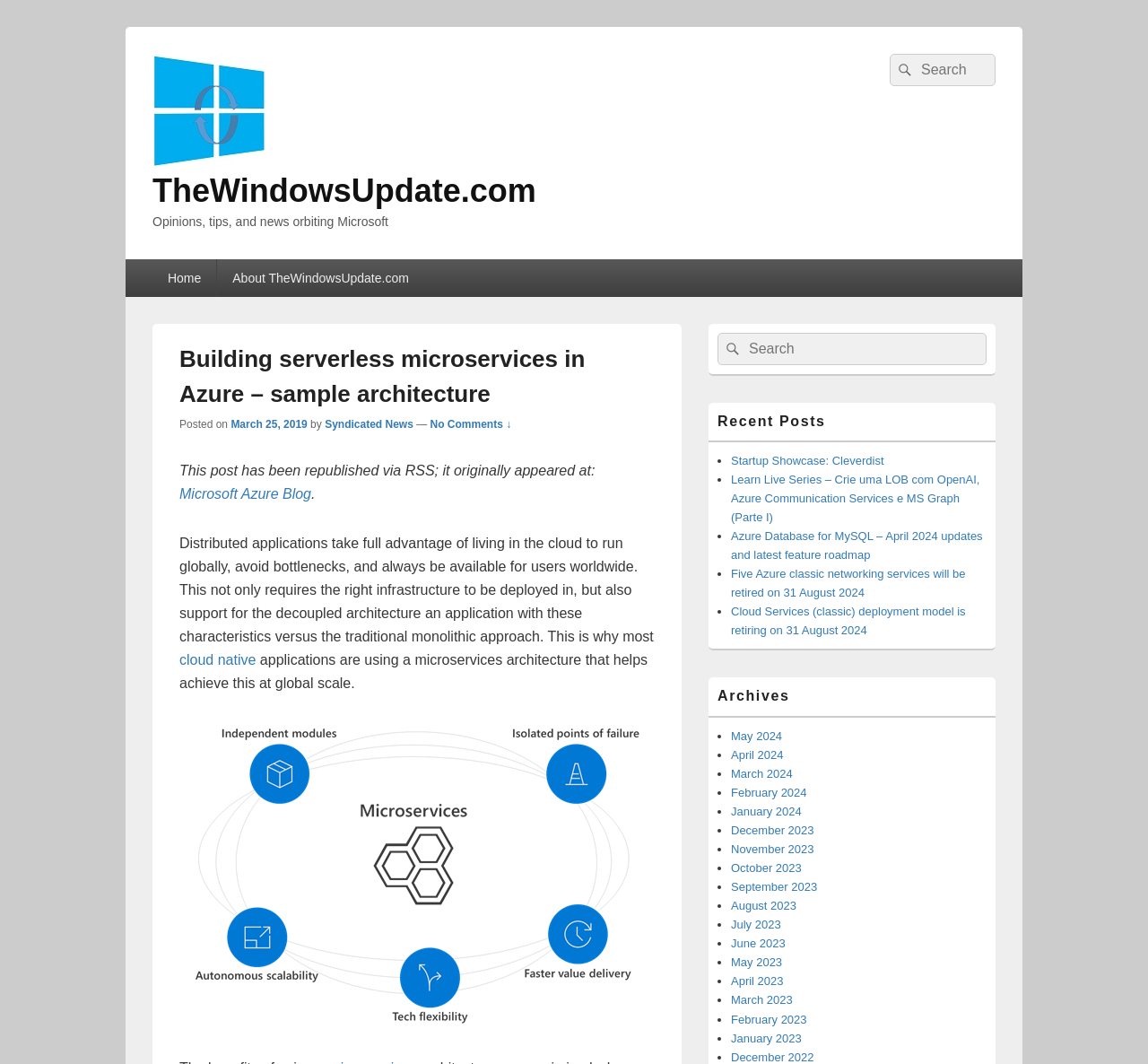What is the benefit of microservices architecture?
Answer the question based on the image using a single word or a brief phrase.

Independent modules